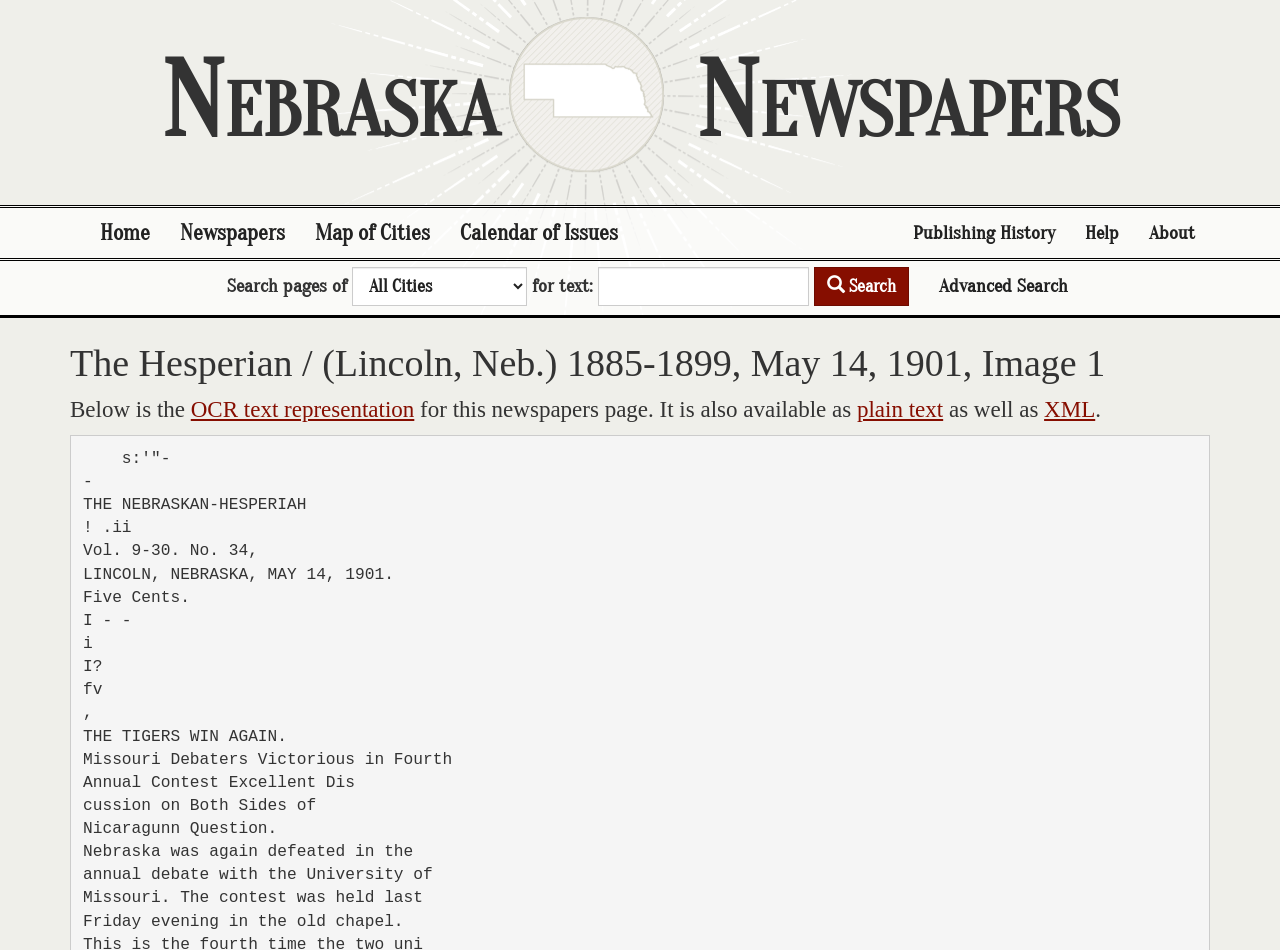Please identify the bounding box coordinates of the clickable region that I should interact with to perform the following instruction: "Perform advanced search". The coordinates should be expressed as four float numbers between 0 and 1, i.e., [left, top, right, bottom].

[0.722, 0.275, 0.846, 0.328]